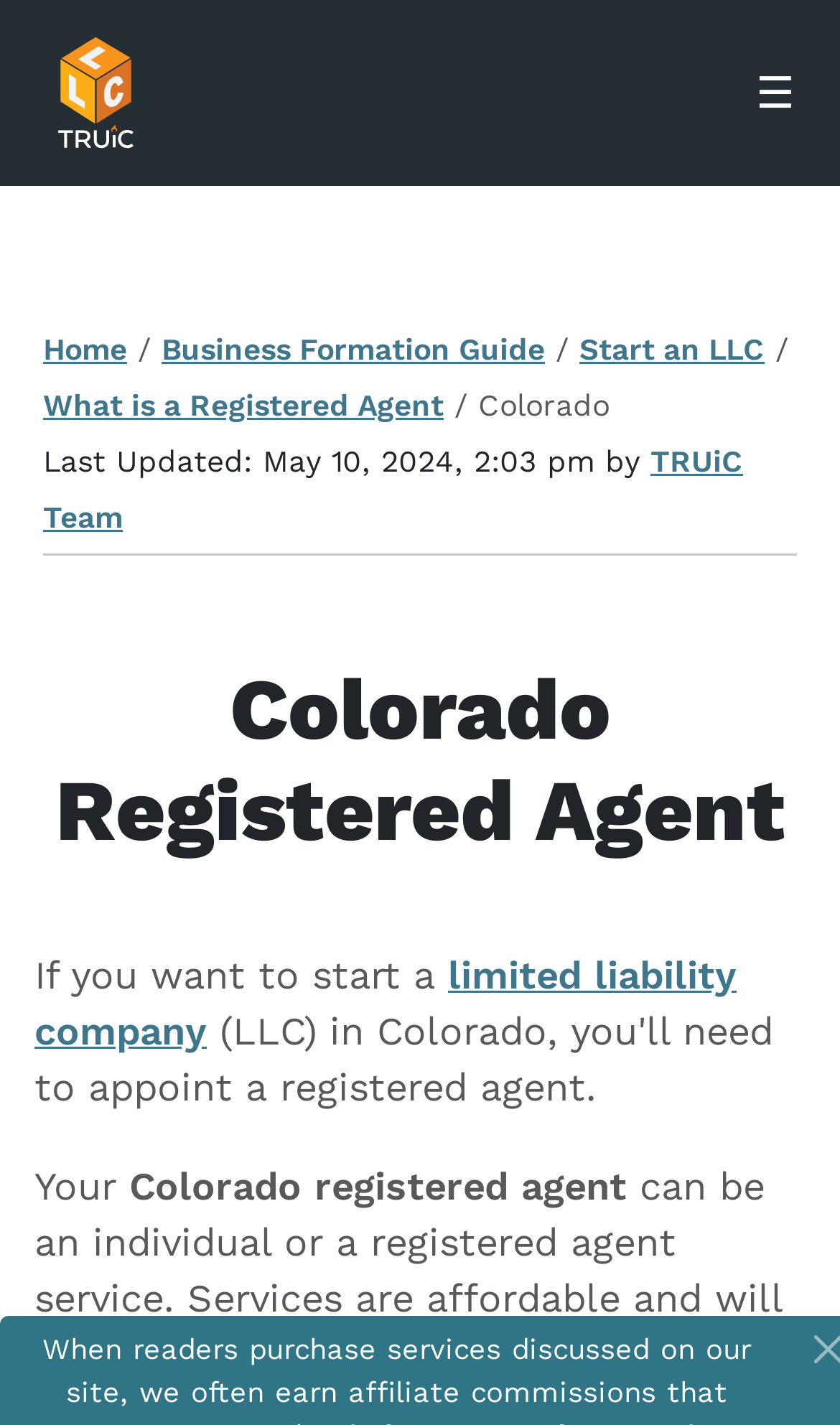What type of company is being referred to?
Provide a fully detailed and comprehensive answer to the question.

The webpage is referring to a 'limited liability company' as mentioned in the text 'If you want to start a limited liability company'.